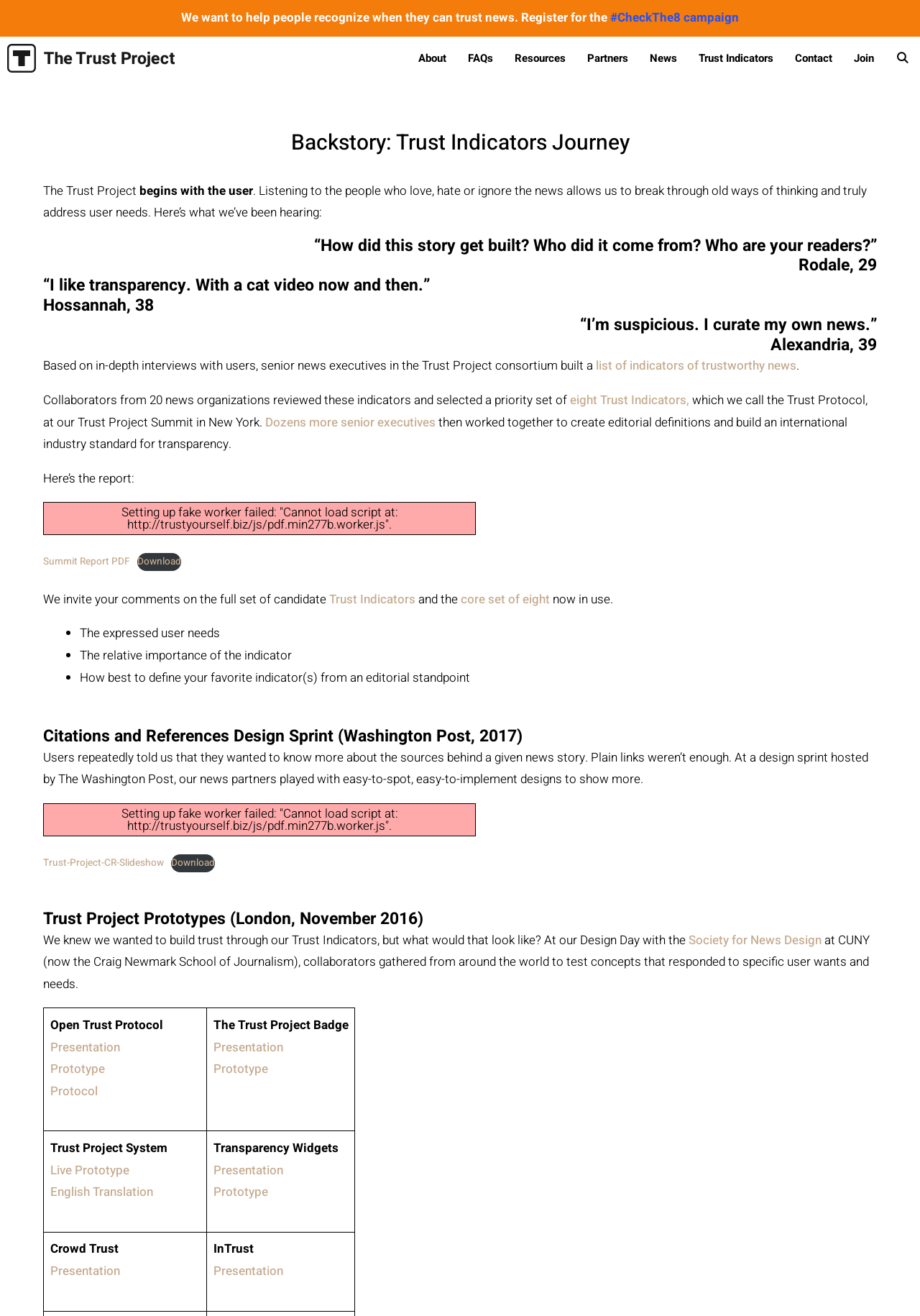Construct a thorough caption encompassing all aspects of the webpage.

This webpage is about the Trust Project, an initiative that aims to help people recognize trustworthy news. At the top of the page, there is a navigation bar with links to various sections, including "The Trust Project", "About", "FAQs", "Resources", "Partners", "News", "Trust Indicators", "Contact", and "Join". Below the navigation bar, there is a heading that reads "Backstory: Trust Indicators Journey".

The main content of the page is divided into several sections. The first section introduces the Trust Project, stating that it begins with the user and aims to break through old ways of thinking to truly address user needs. There are quotes from users, including Rodale, Hossannah, and Alexandria, who express their concerns and preferences regarding news.

The next section explains how the Trust Project consortium built a list of indicators of trustworthy news based on in-depth interviews with users. There is a link to a list of these indicators. The section also mentions that collaborators from 20 news organizations reviewed these indicators and selected a priority set of eight Trust Indicators, which are referred to as the Trust Protocol.

The page then describes the Trust Project Summit, where senior executives from news organizations worked together to create editorial definitions and build an international industry standard for transparency. There is a link to a report on the summit.

The following sections provide more information on the Trust Indicators, including a list of candidate indicators and a core set of eight indicators that are currently in use. There is also a section on user needs, including the expressed user needs, the relative importance of the indicators, and how to define favorite indicators from an editorial standpoint.

The page also features sections on design sprints, including a Citations and References Design Sprint hosted by The Washington Post, and a Trust Project Prototypes event in London. These sections include links to presentations and prototypes.

Finally, there is a section with a grid of links to various prototypes and presentations, including the Open Trust Protocol, the Trust Project Badge, the Trust Project System, and Transparency Widgets.